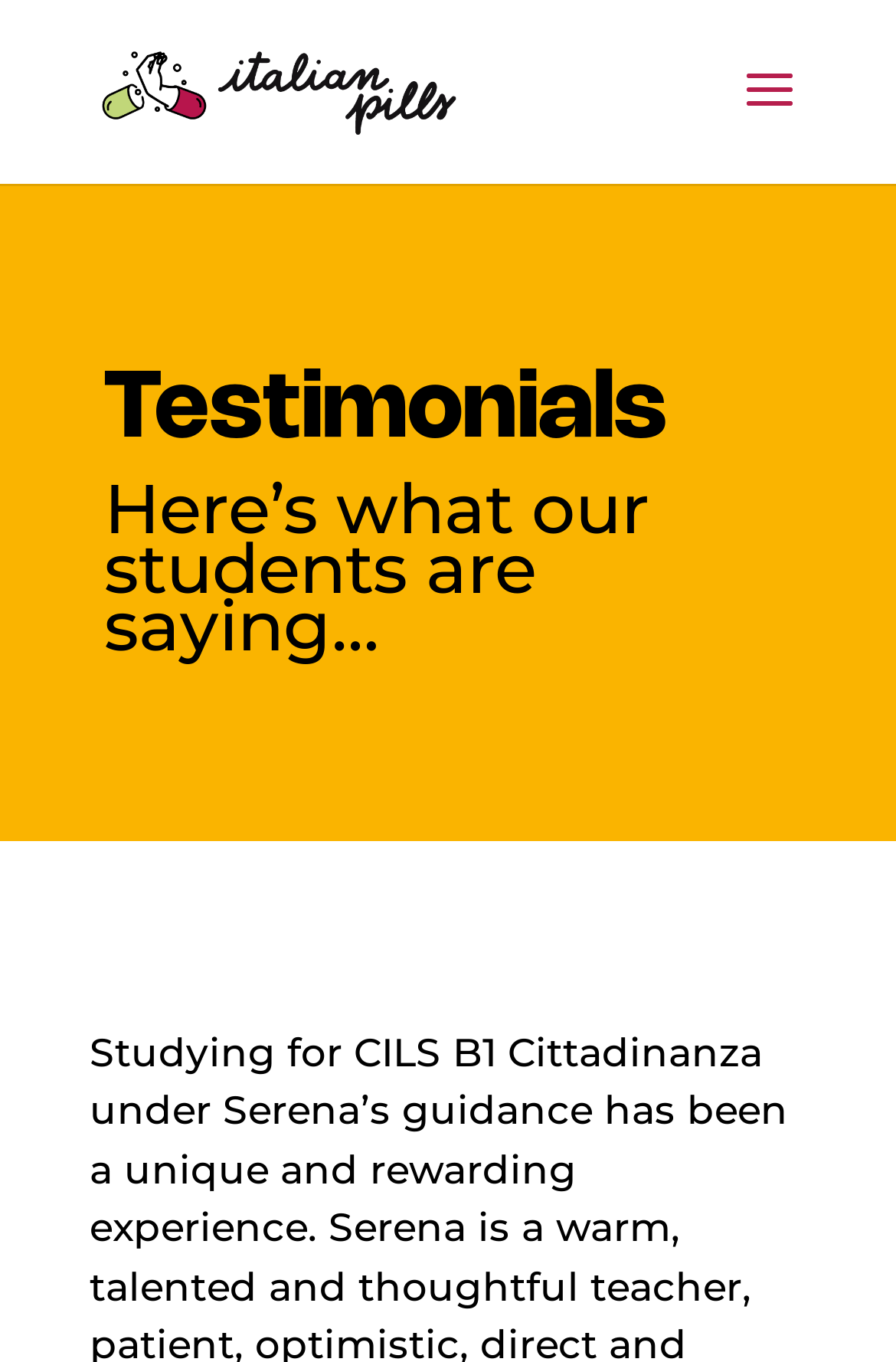Provide the bounding box coordinates in the format (top-left x, top-left y, bottom-right x, bottom-right y). All values are floating point numbers between 0 and 1. Determine the bounding box coordinate of the UI element described as: alt="Smart Italian Learning"

[0.113, 0.048, 0.513, 0.082]